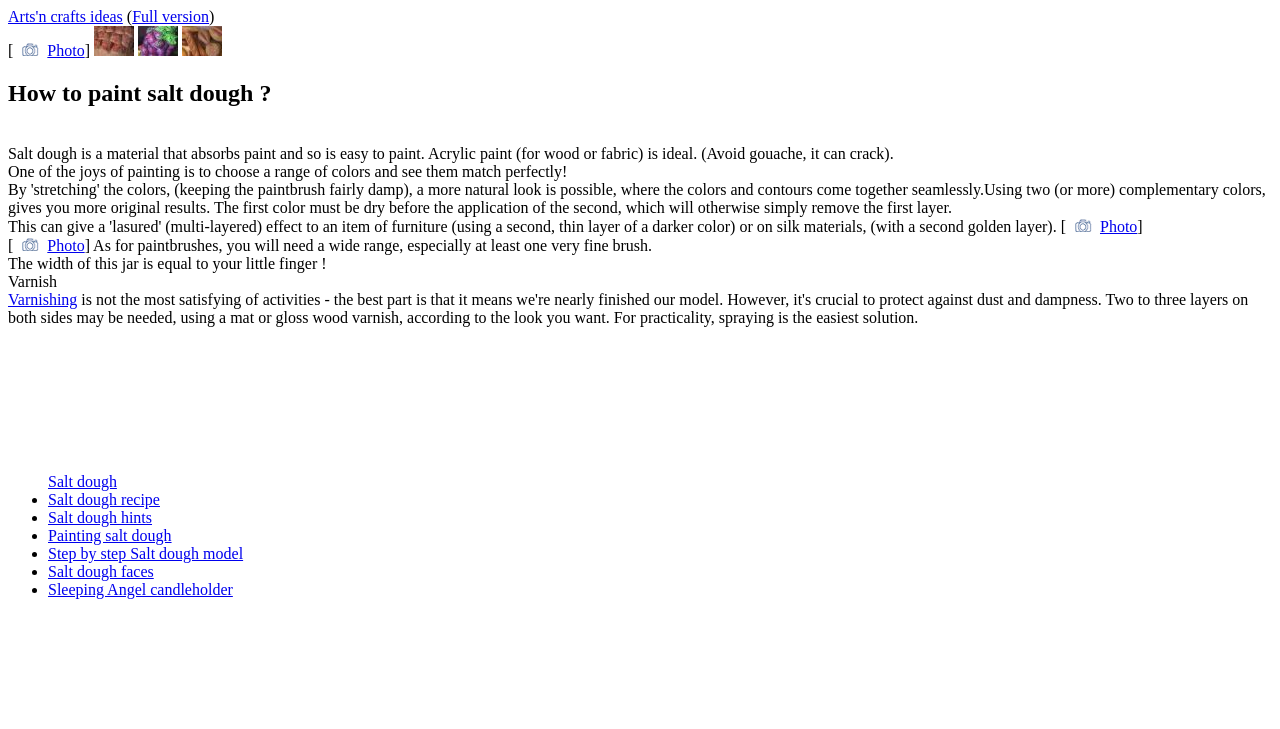Could you determine the bounding box coordinates of the clickable element to complete the instruction: "Click on the link to view Pico Island Airport Arrivals"? Provide the coordinates as four float numbers between 0 and 1, i.e., [left, top, right, bottom].

None